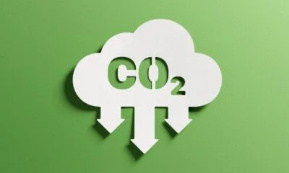Use a single word or phrase to answer the question: 
What is the color of the background?

Vibrant green